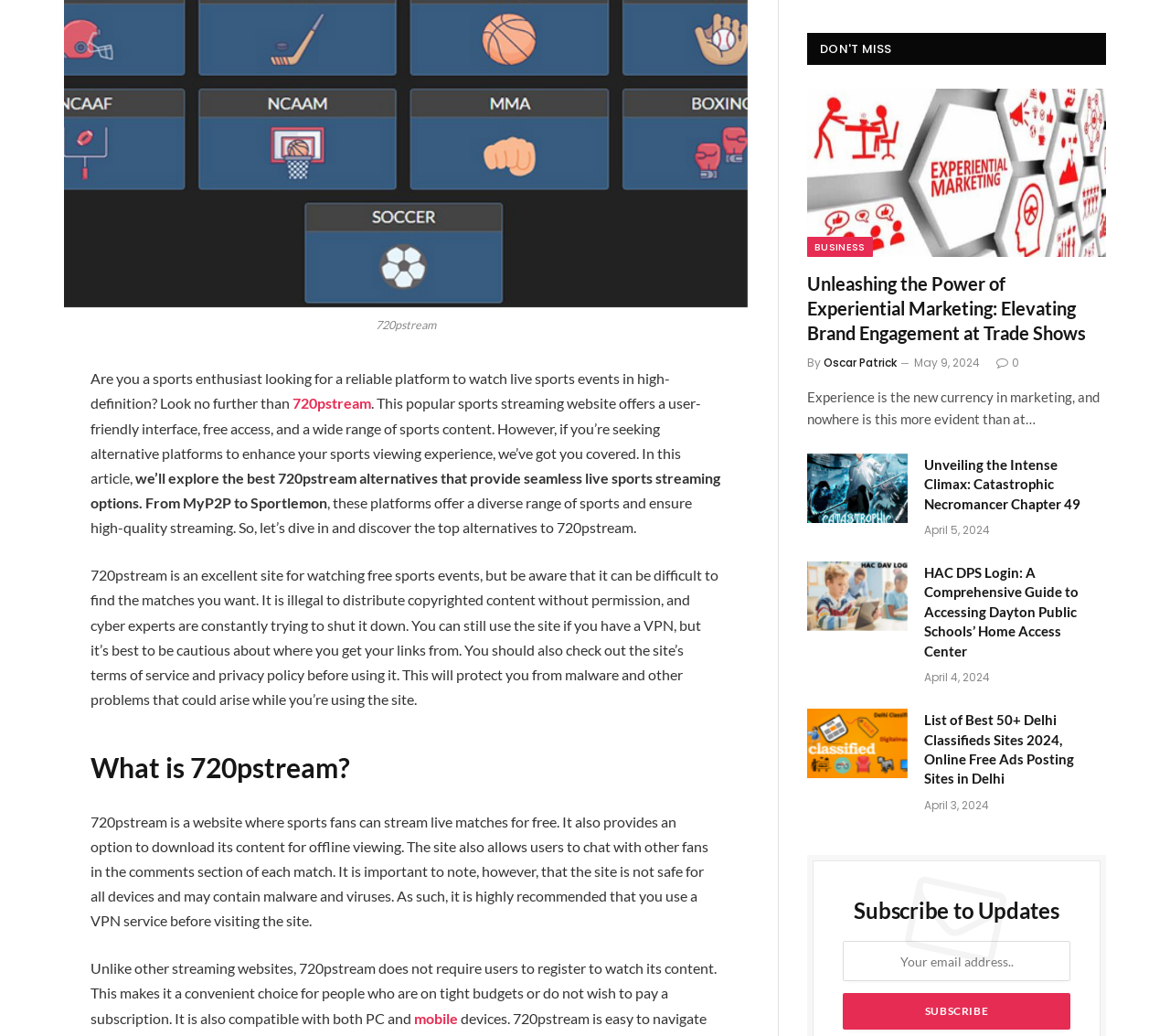Extract the bounding box coordinates for the described element: "Twitter". The coordinates should be represented as four float numbers between 0 and 1: [left, top, right, bottom].

[0.008, 0.441, 0.044, 0.482]